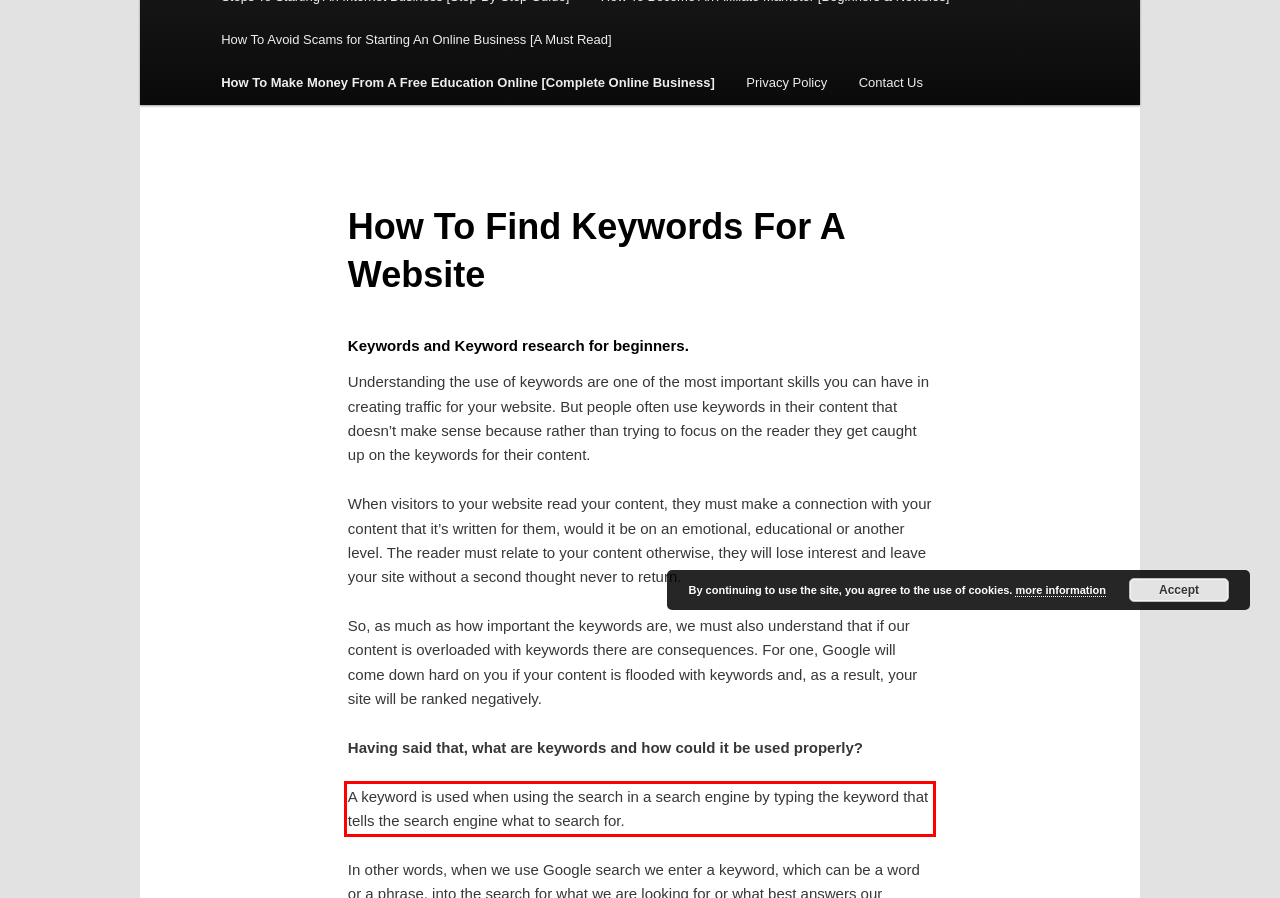Observe the screenshot of the webpage that includes a red rectangle bounding box. Conduct OCR on the content inside this red bounding box and generate the text.

A keyword is used when using the search in a search engine by typing the keyword that tells the search engine what to search for.